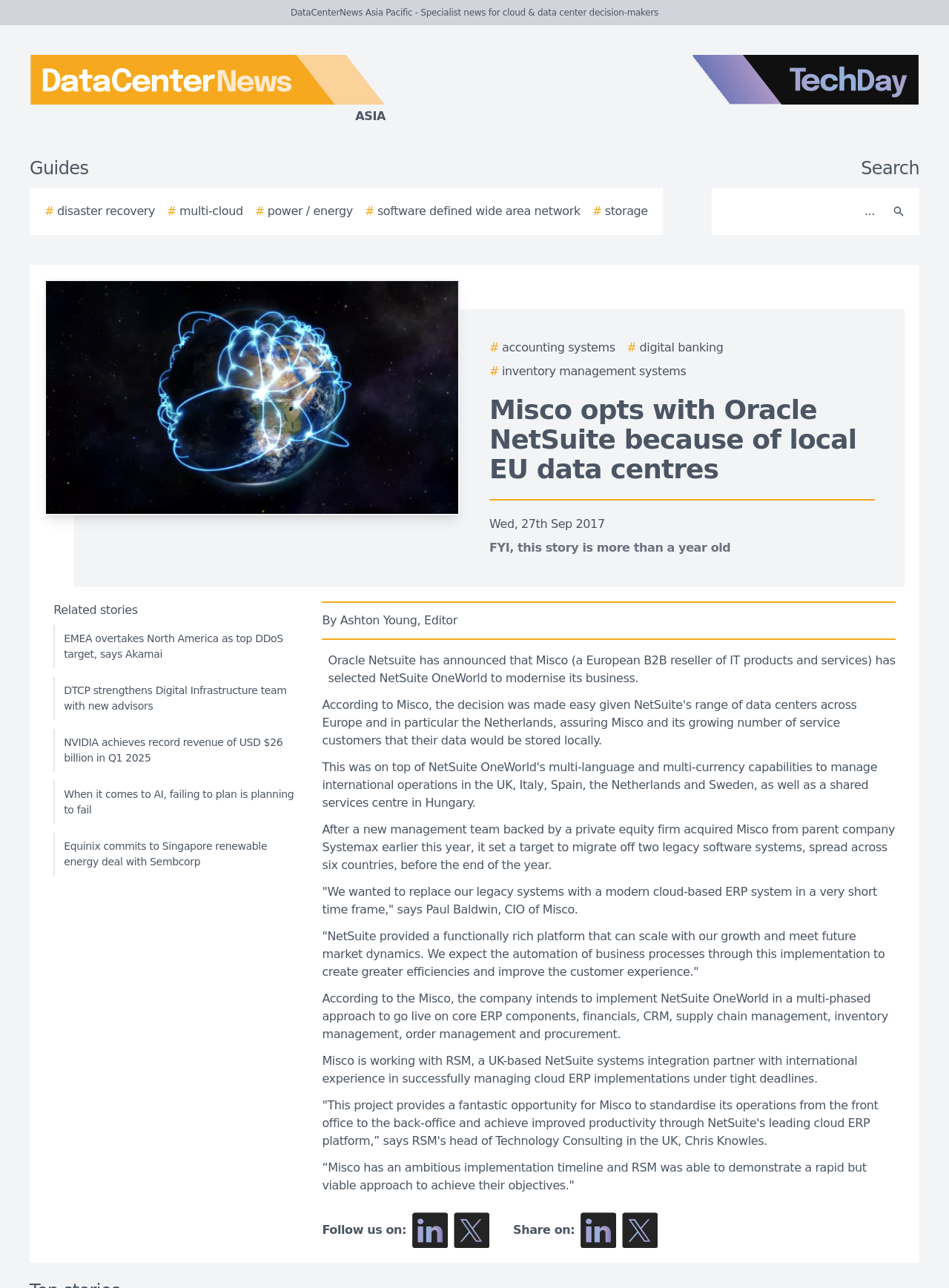Please locate and retrieve the main header text of the webpage.

Misco opts with Oracle NetSuite because of local EU data centres